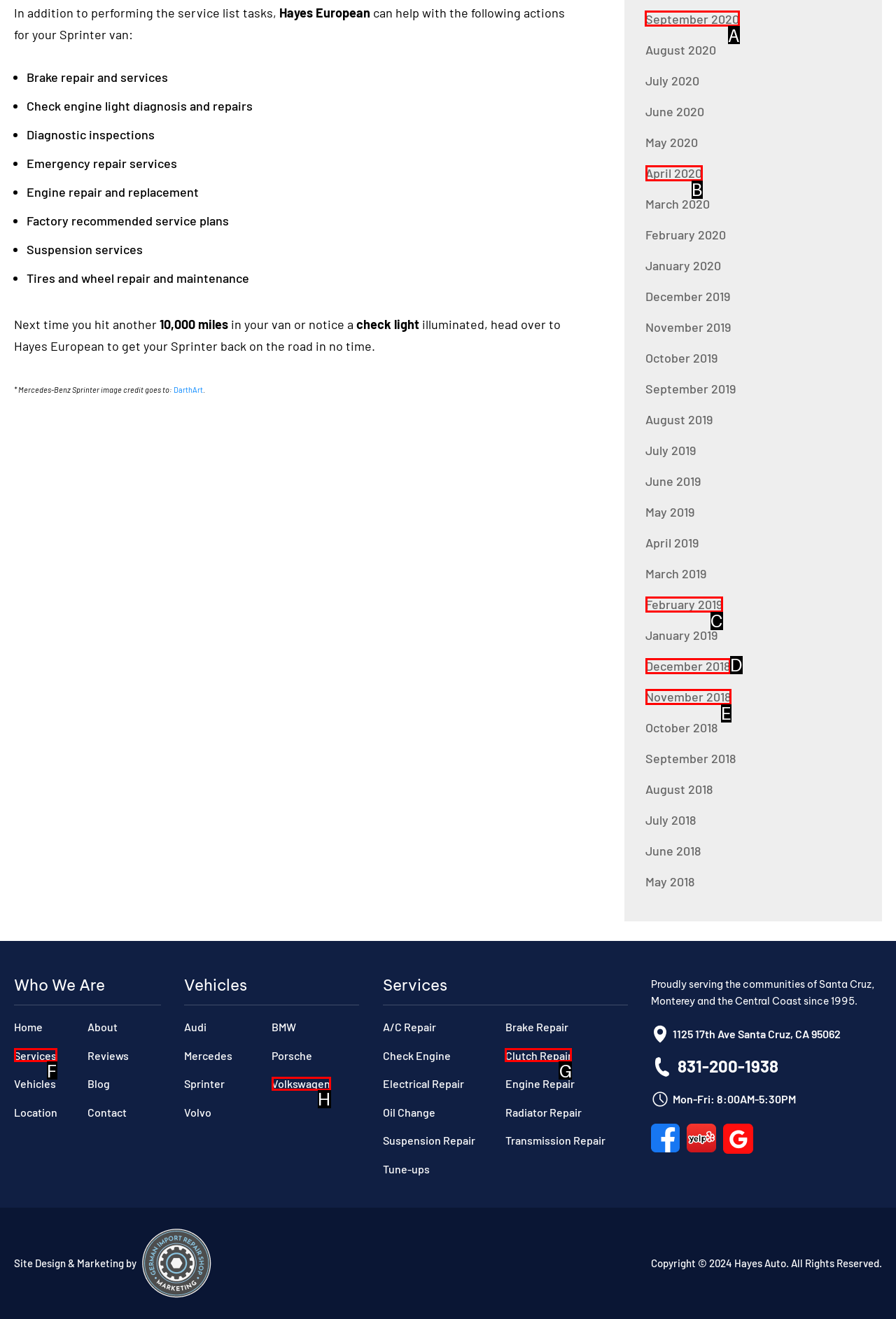Tell me which one HTML element I should click to complete the following task: Visit the Dgplug website Answer with the option's letter from the given choices directly.

None